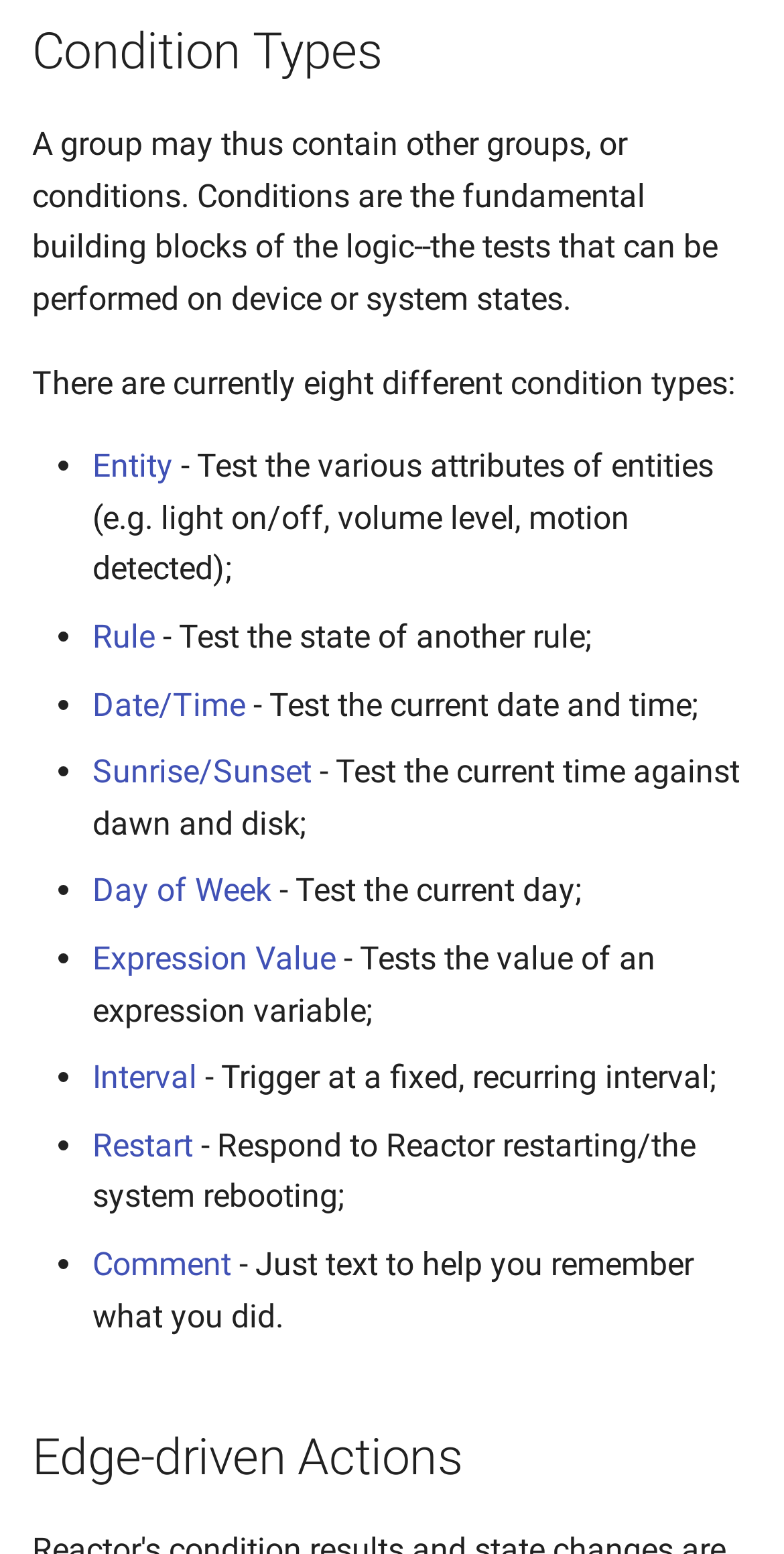What is tested by the 'Entity' condition type?
Use the information from the screenshot to give a comprehensive response to the question.

The webpage explains that the 'Entity' condition type is used to test the various attributes of entities, such as light on/off, volume level, or motion detected.